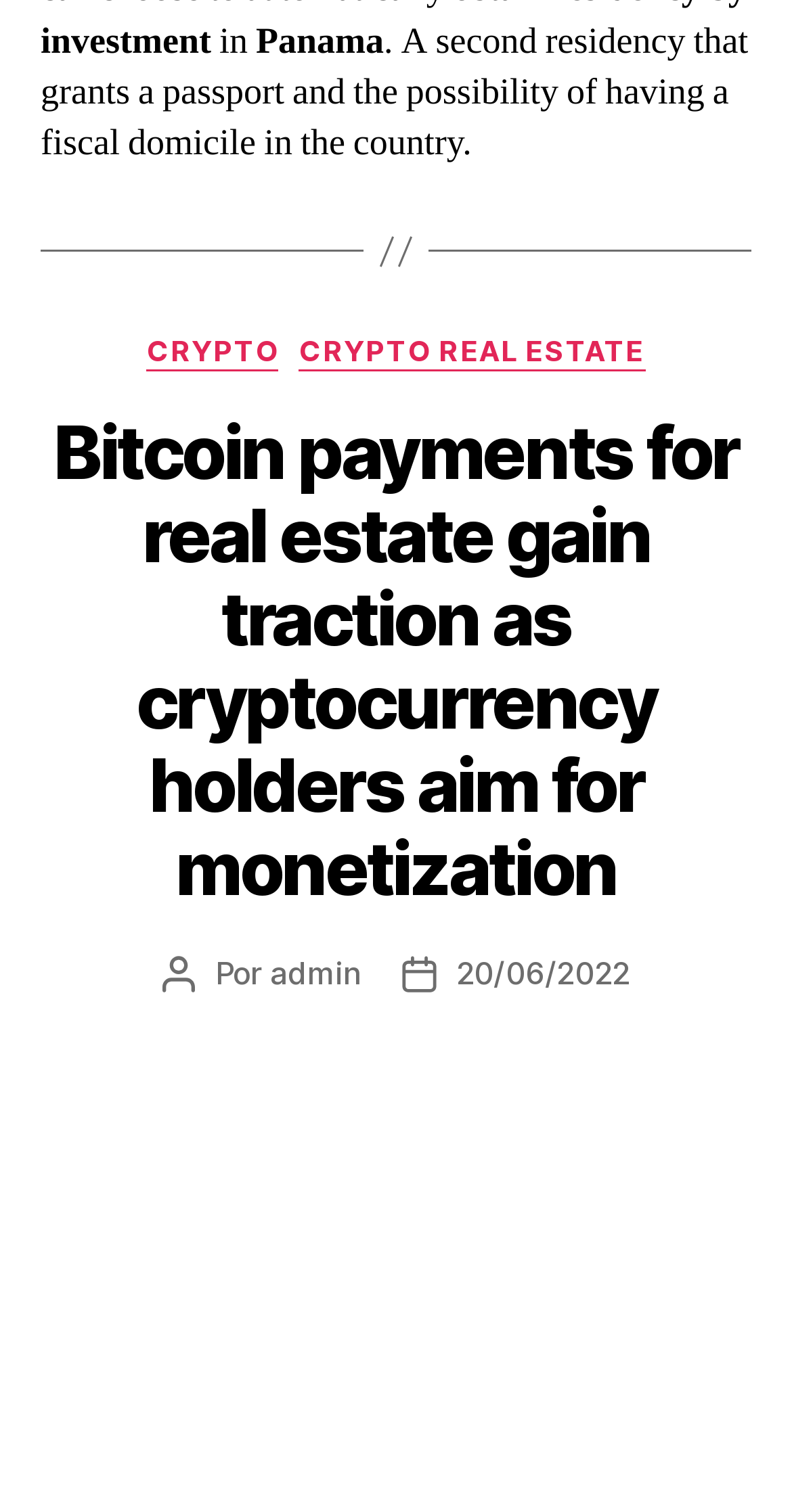Respond to the question below with a concise word or phrase:
What is the topic of the article?

Bitcoin payments for real estate